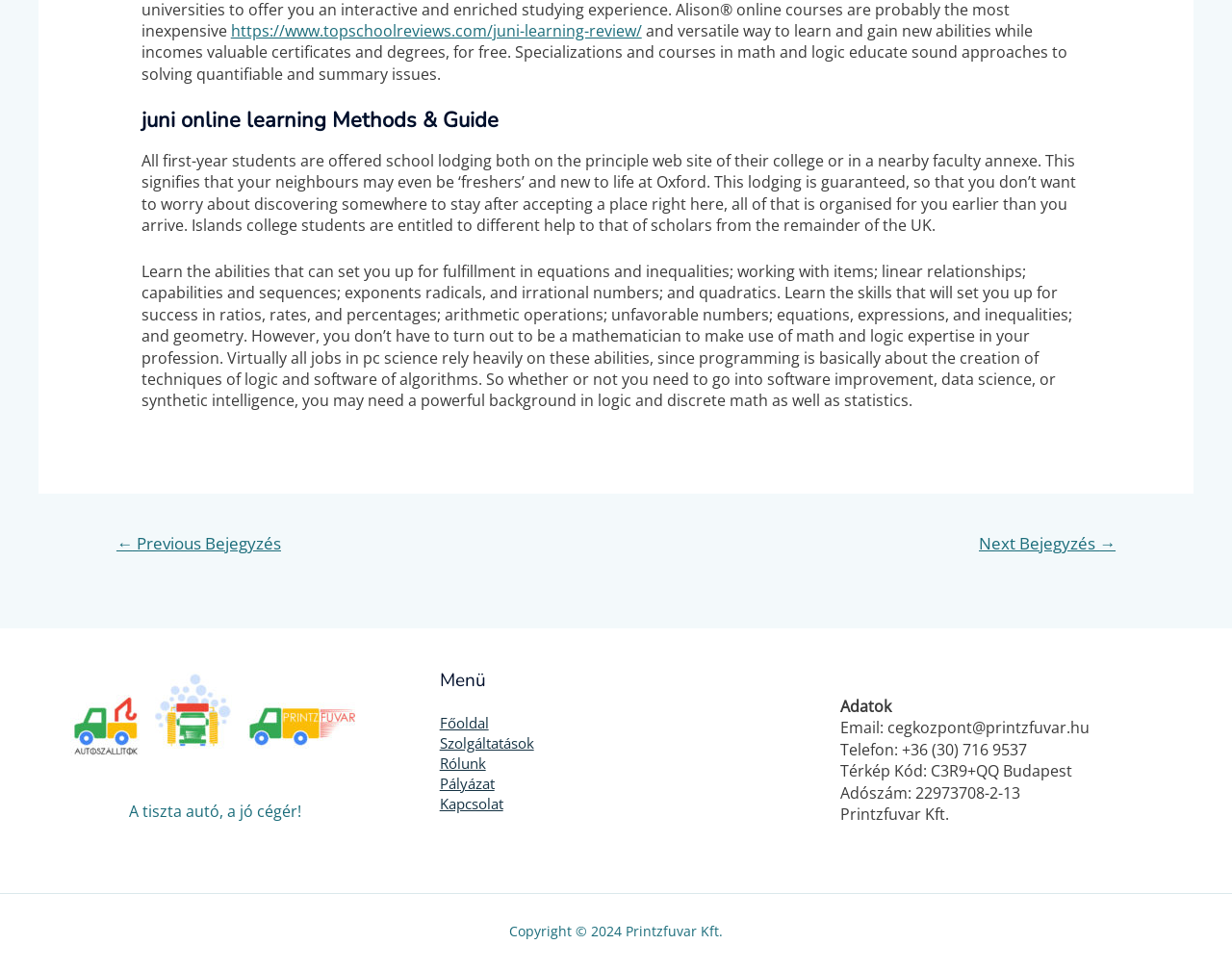Provide the bounding box coordinates for the area that should be clicked to complete the instruction: "Click the 'Szolgáltatások' link in the footer".

[0.357, 0.755, 0.433, 0.775]